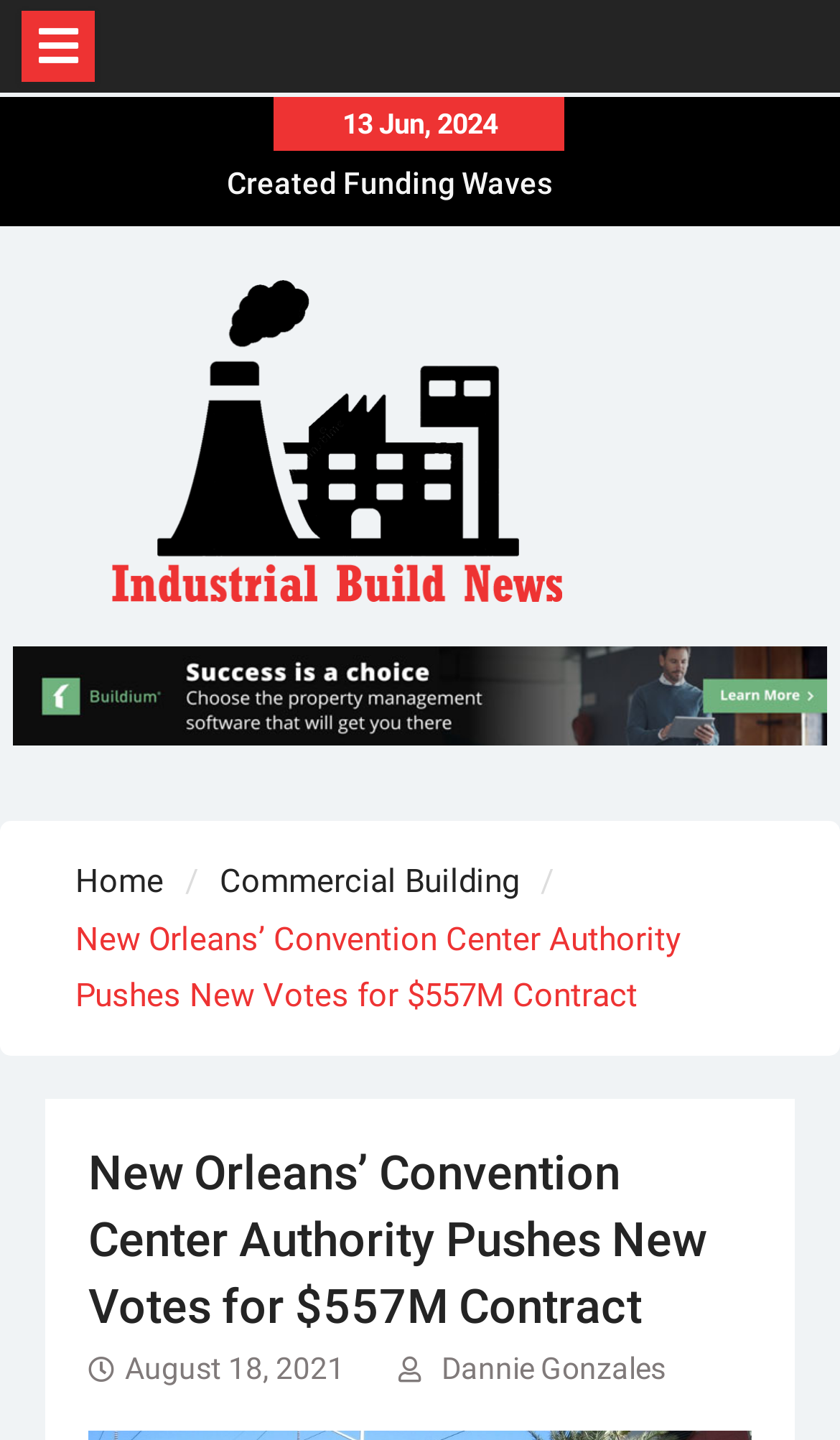Determine the webpage's heading and output its text content.

New Orleans’ Convention Center Authority Pushes New Votes for $557M Contract